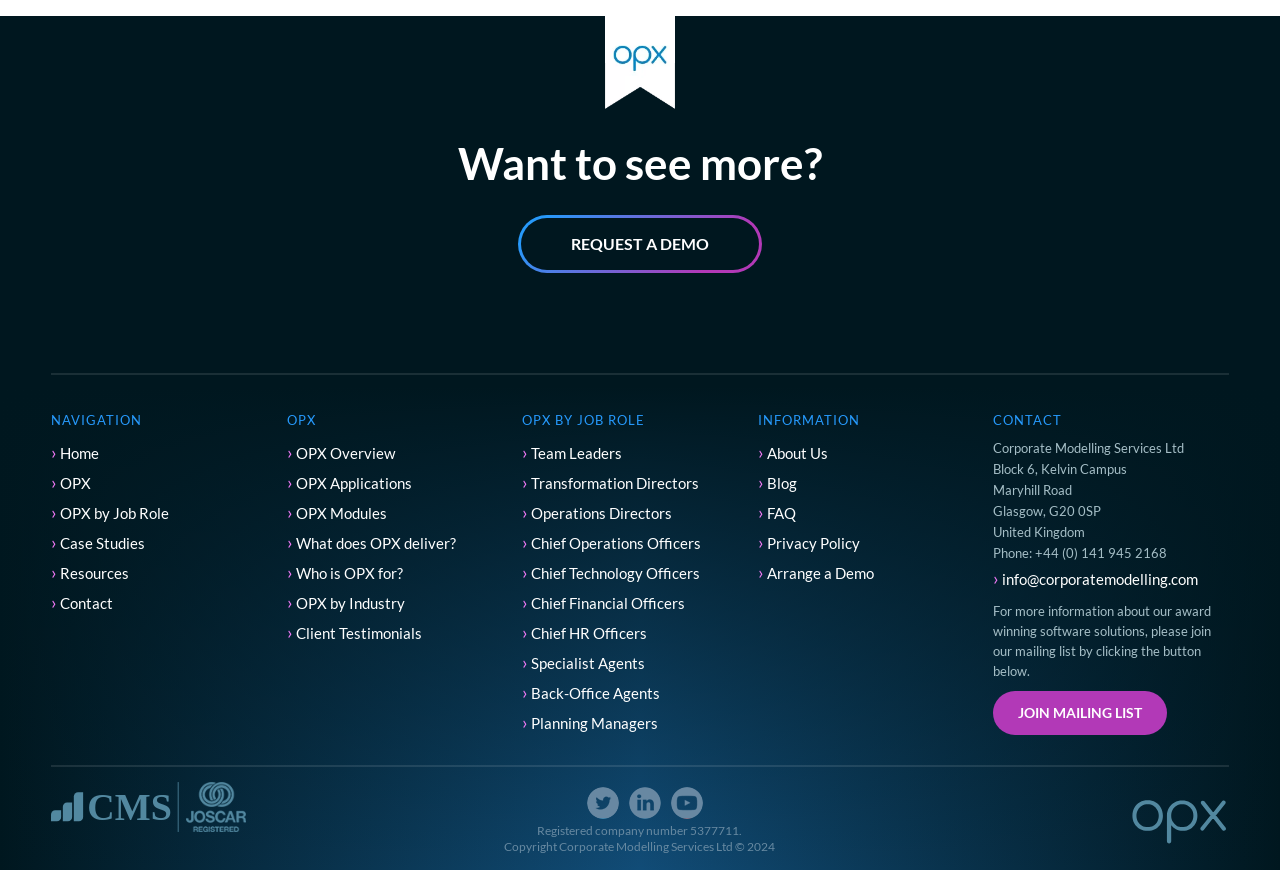Find the bounding box of the UI element described as: "What does OPX deliver?". The bounding box coordinates should be given as four float values between 0 and 1, i.e., [left, top, right, bottom].

[0.224, 0.614, 0.356, 0.635]